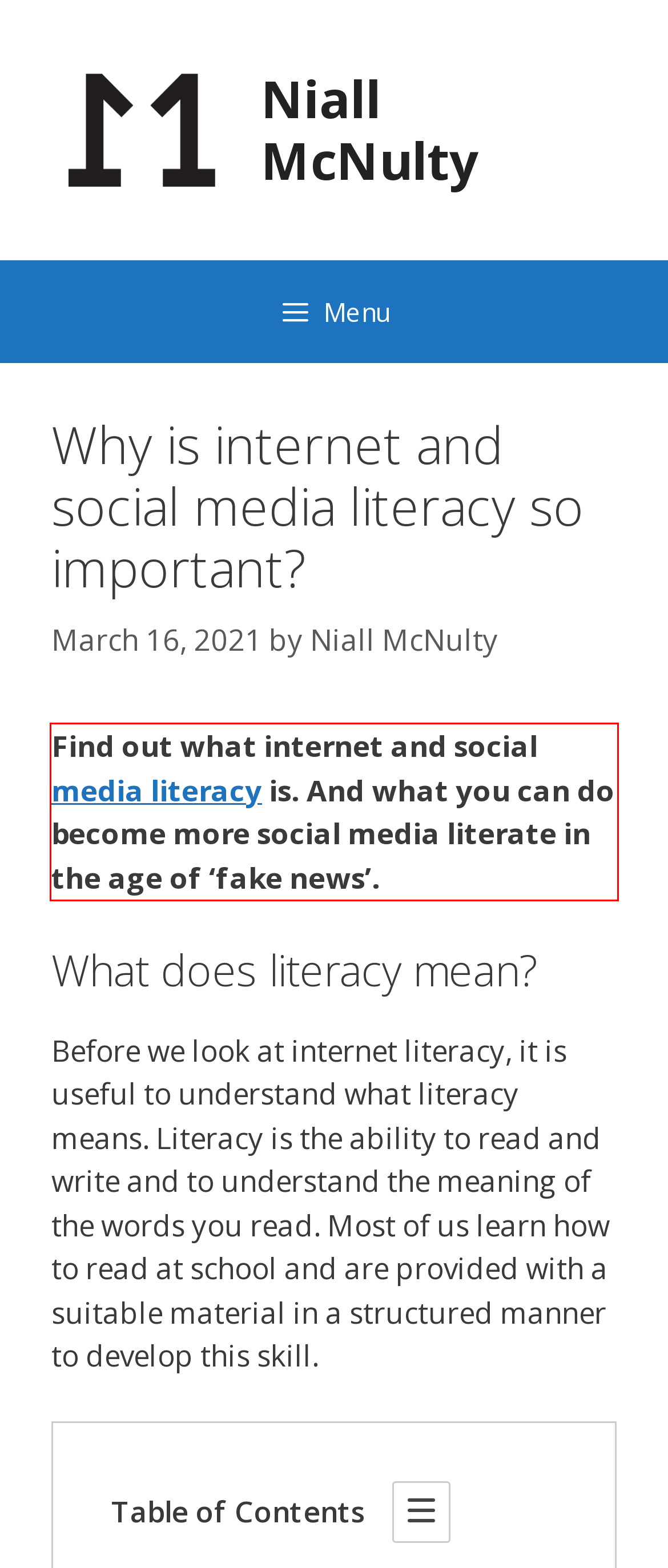Examine the screenshot of the webpage, locate the red bounding box, and perform OCR to extract the text contained within it.

Find out what internet and social media literacy is. And what you can do become more social media literate in the age of ‘fake news’.